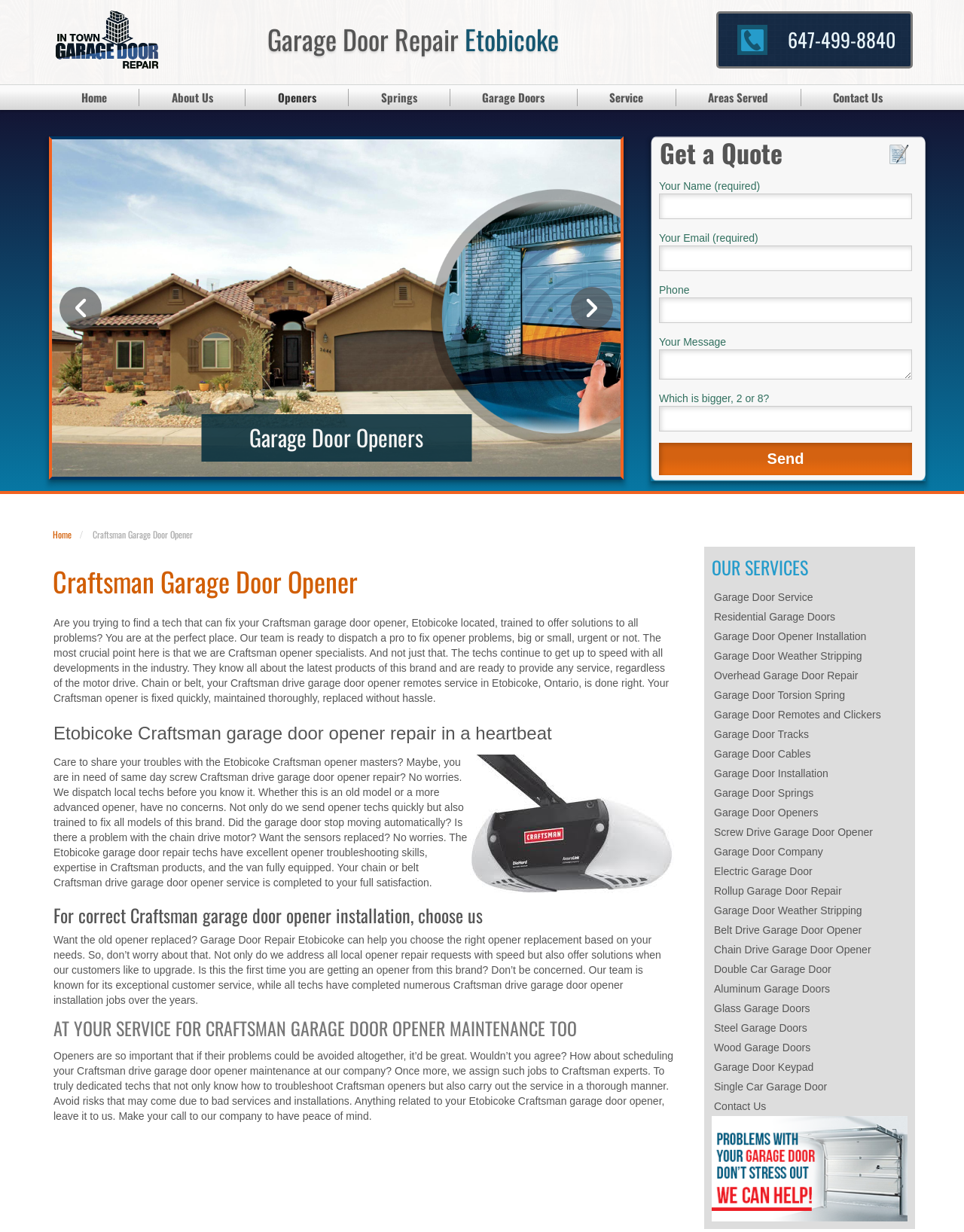Please specify the bounding box coordinates of the clickable region to carry out the following instruction: "Read the previous post". The coordinates should be four float numbers between 0 and 1, in the format [left, top, right, bottom].

None